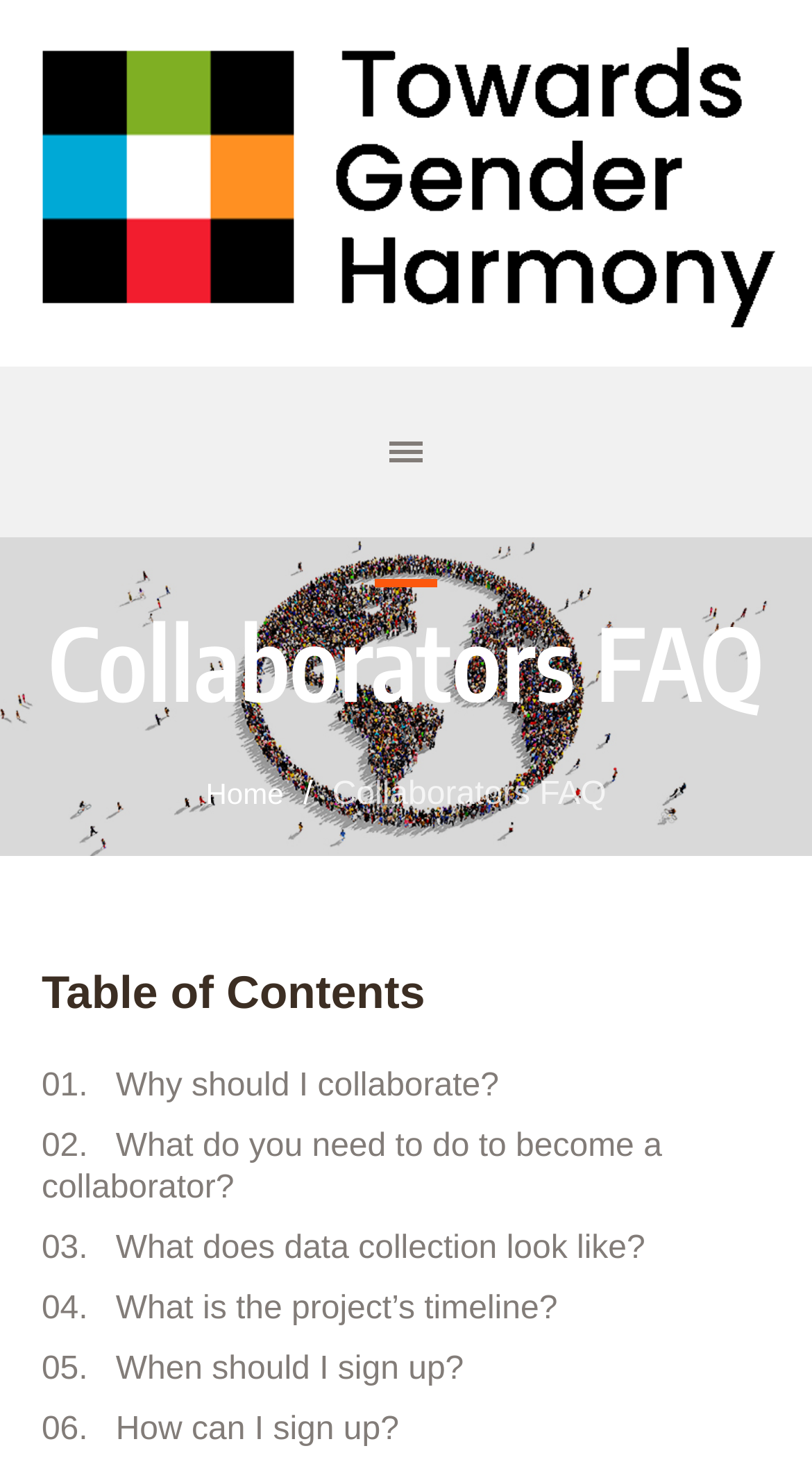Please provide a one-word or phrase answer to the question: 
What is the purpose of the project?

Towards Gender Harmony